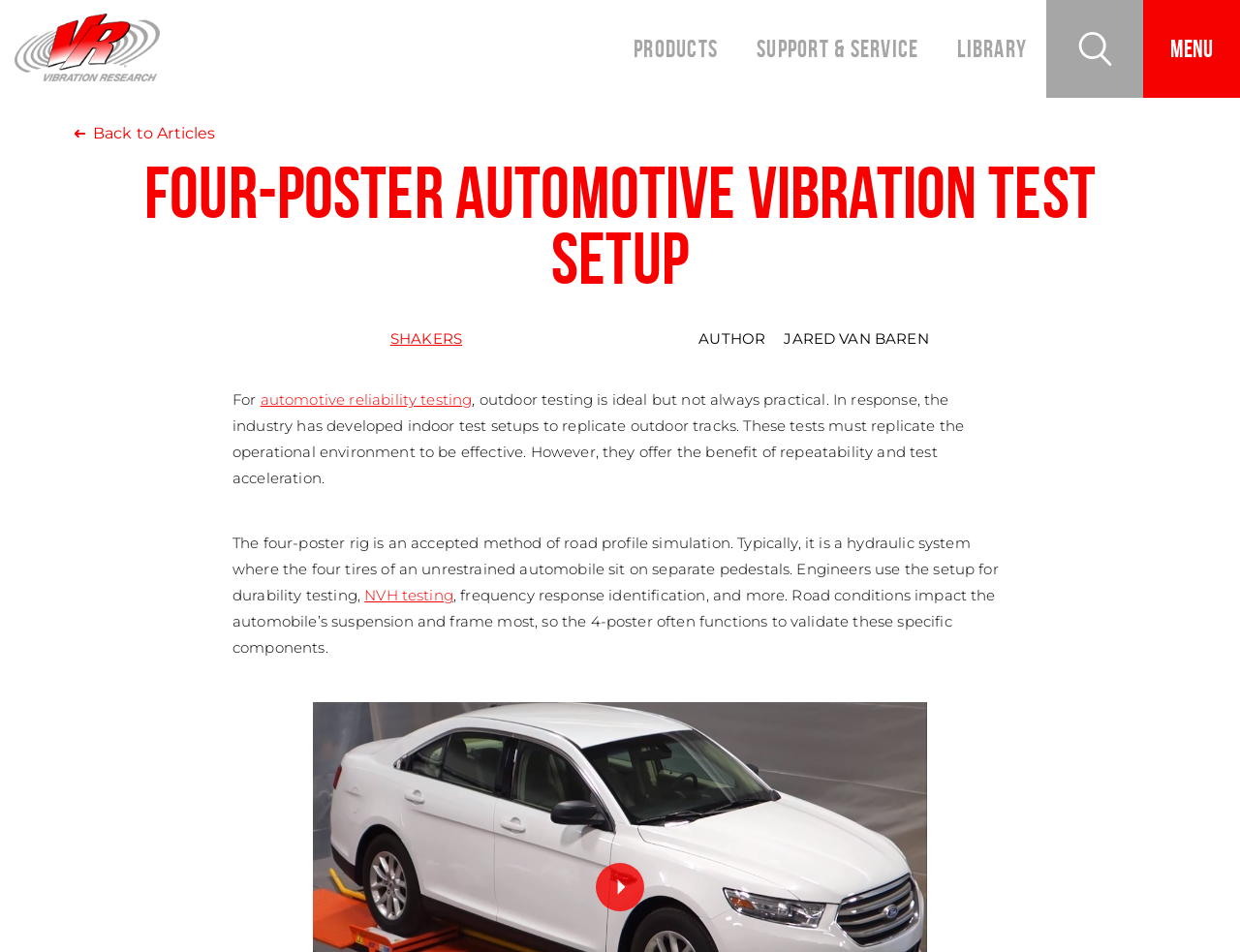Provide the bounding box coordinates of the section that needs to be clicked to accomplish the following instruction: "Click on the Vibration Research logo."

[0.012, 0.014, 0.129, 0.085]